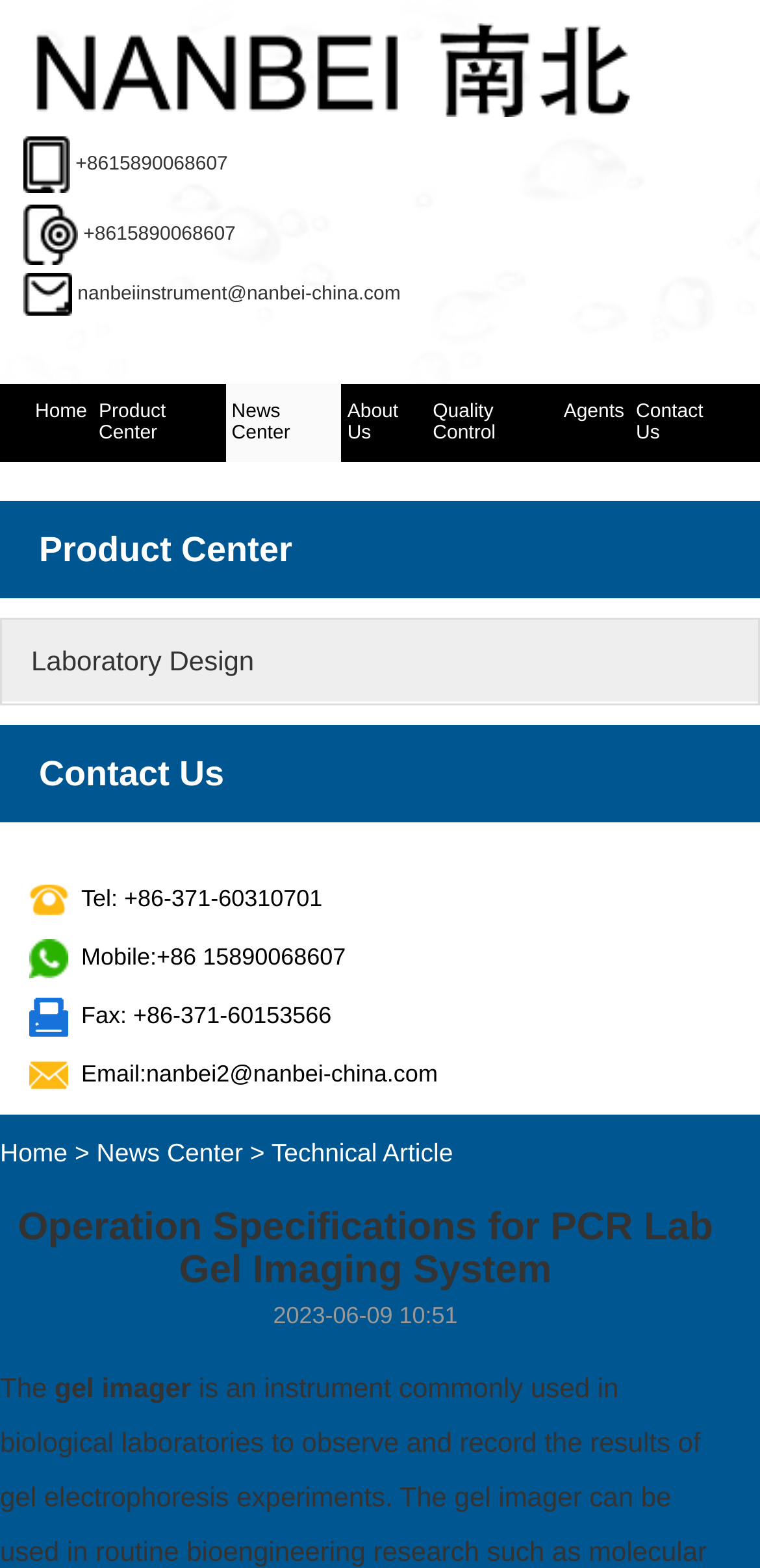How many navigation links are there at the top of the page?
Refer to the image and give a detailed answer to the query.

I counted the number of link elements at the top of the page, which are 'Home', 'Product Center', 'News Center', 'About Us', 'Quality Control', 'Agents', and 'Contact Us'.